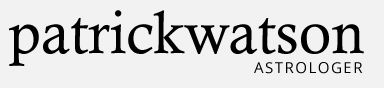Describe every aspect of the image in depth.

The image features the logo of "Patrick Watson Astrologer," prominently displaying the name "patrickwatson" in a bold, elegant font, paired with the word "ASTROLOGER" in a smaller, refined style. This logo serves as a key branding element for the astrologer, reflecting a professional identity that emphasizes clarity and sophistication. The overall aesthetic suggests a modern approach to astrology, inviting viewers to explore the services and insights Patrick Watson offers. The logo is positioned within a clean and minimalistic layout, enhancing its visibility and impact on the website.